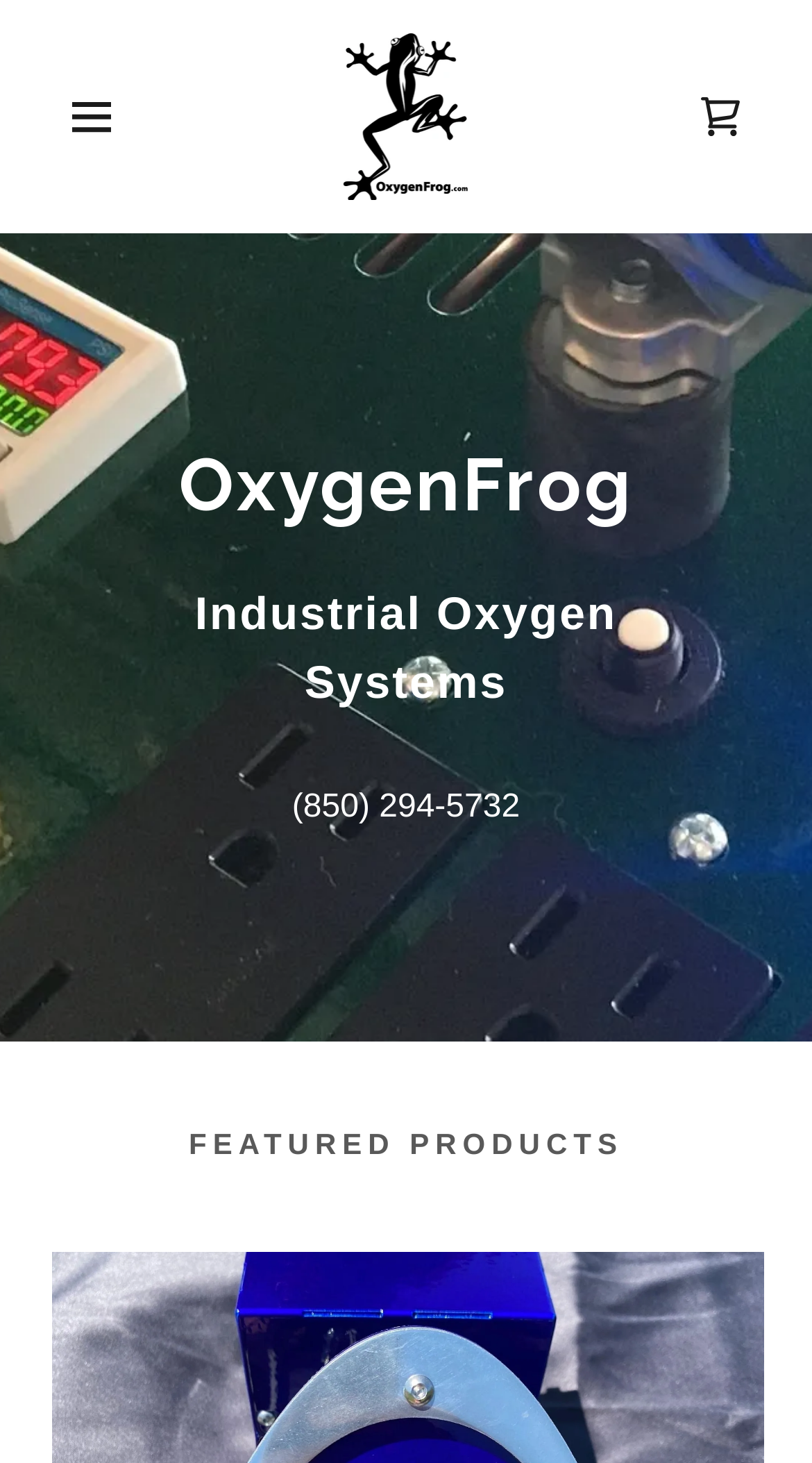Carefully examine the image and provide an in-depth answer to the question: What is the section title below the navigation bar?

The section title can be found below the navigation bar, where it is written in a larger font as 'FEATURED PRODUCTS'.